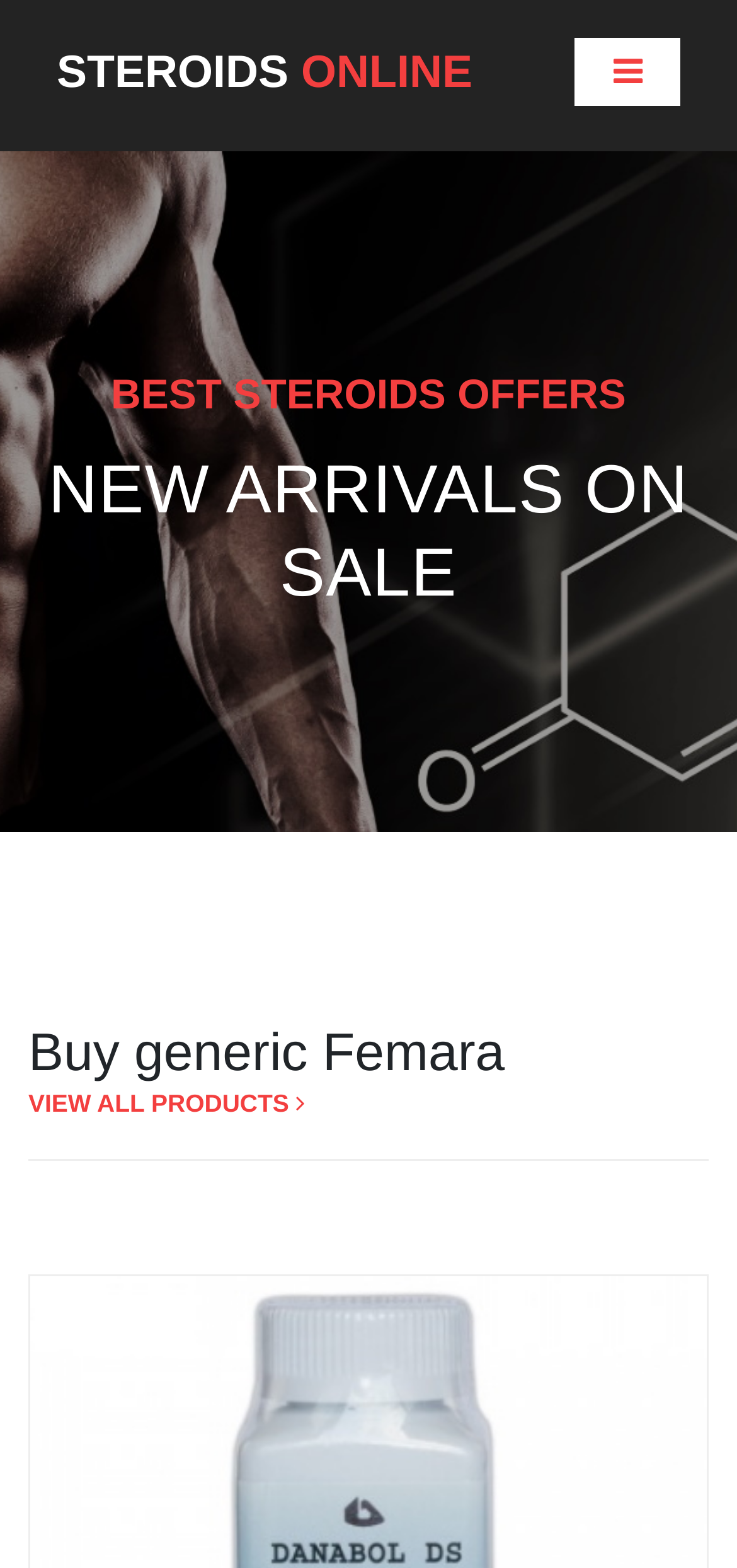What is the principal heading displayed on the webpage?

Buy generic Femara